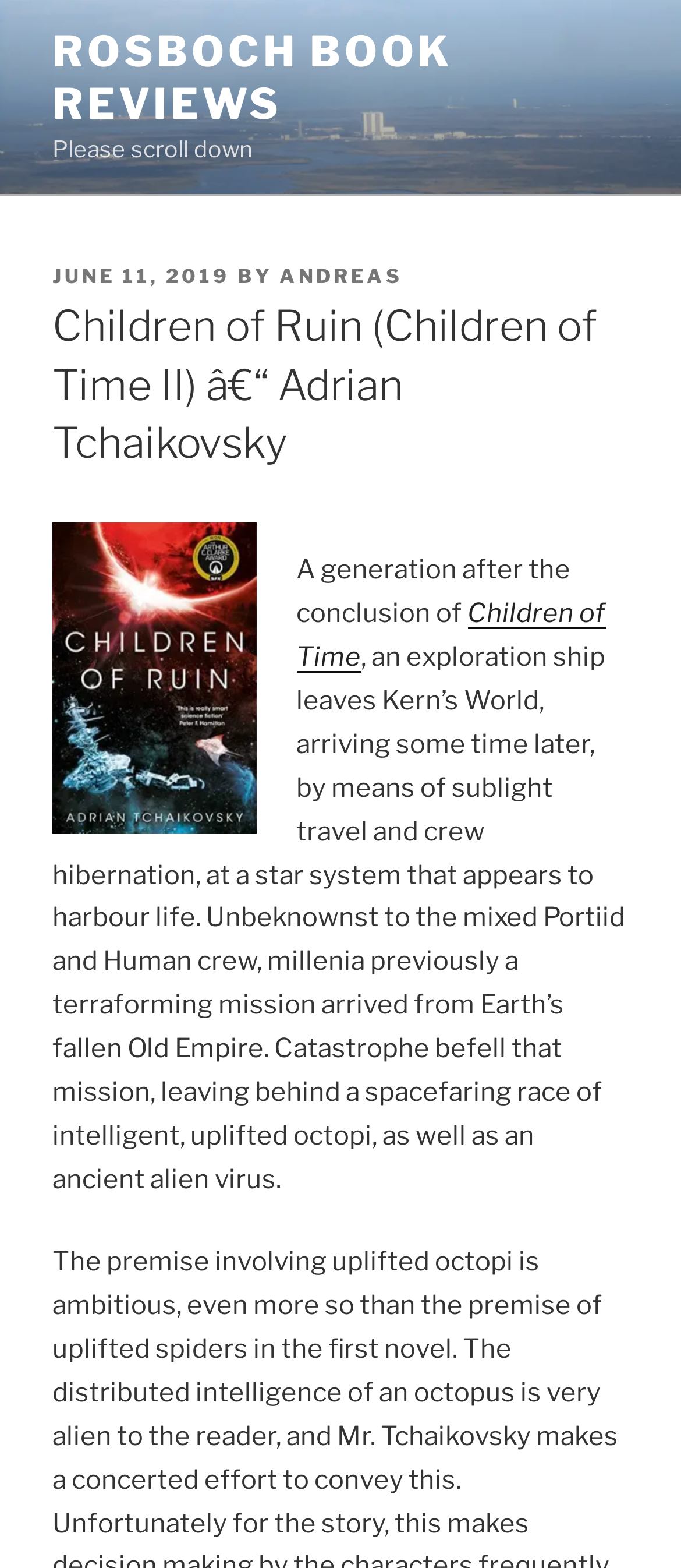Find the coordinates for the bounding box of the element with this description: "Andreas".

[0.41, 0.168, 0.592, 0.184]